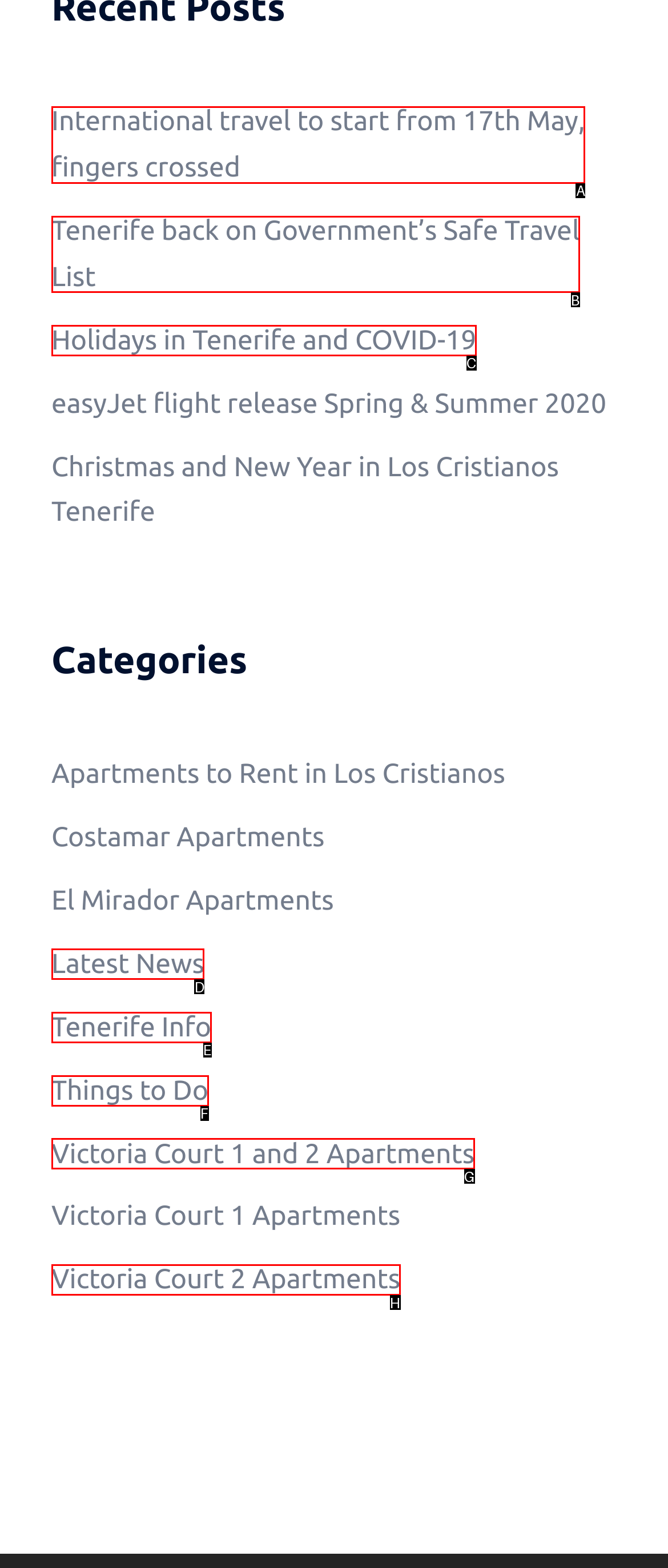Point out which HTML element you should click to fulfill the task: Read about international travel.
Provide the option's letter from the given choices.

A